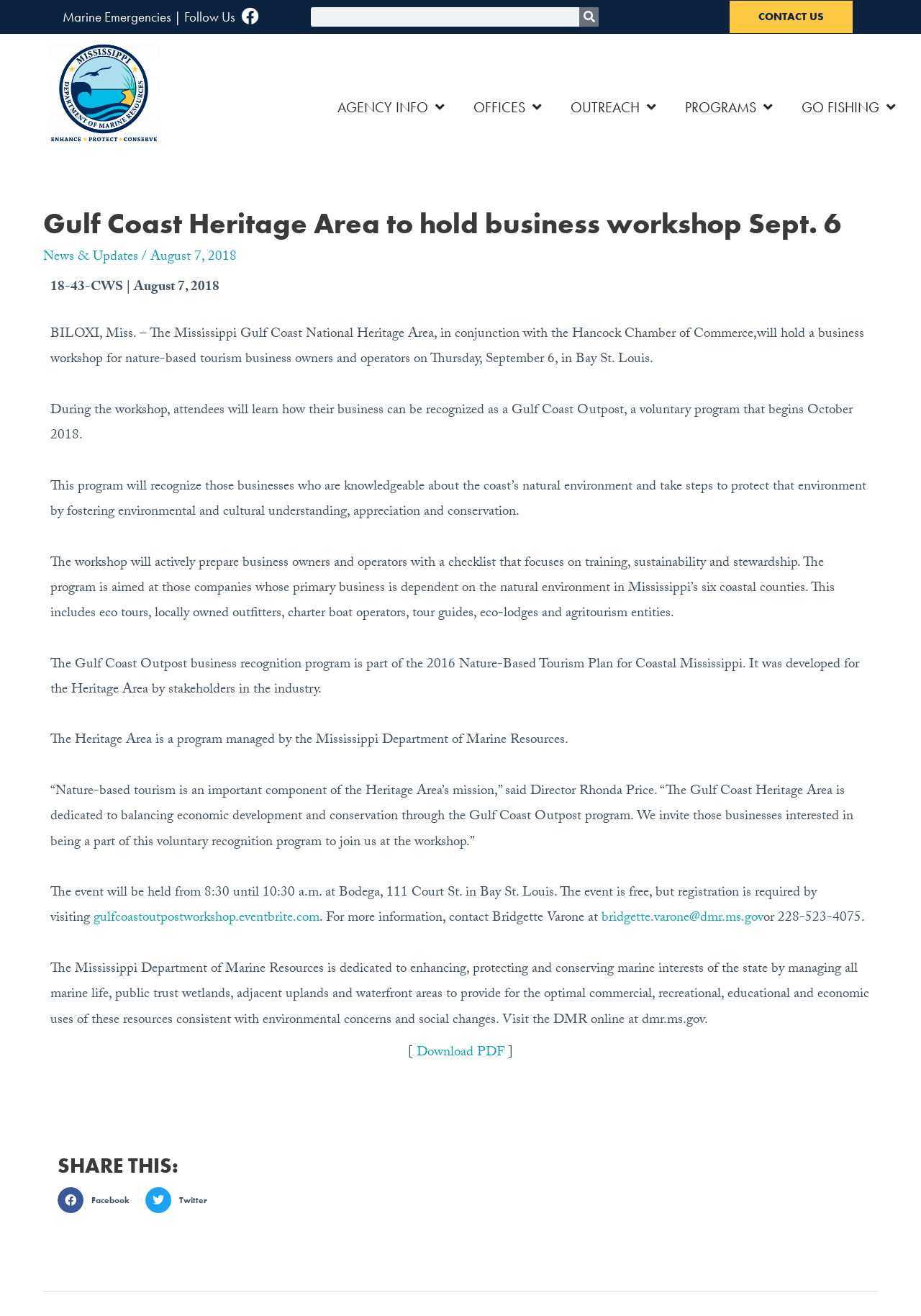Refer to the screenshot and give an in-depth answer to this question: Who is the director of the Heritage Area?

The director of the Heritage Area is Rhonda Price, who is quoted in the article as saying that the Gulf Coast Heritage Area is dedicated to balancing economic development and conservation through the Gulf Coast Outpost program.